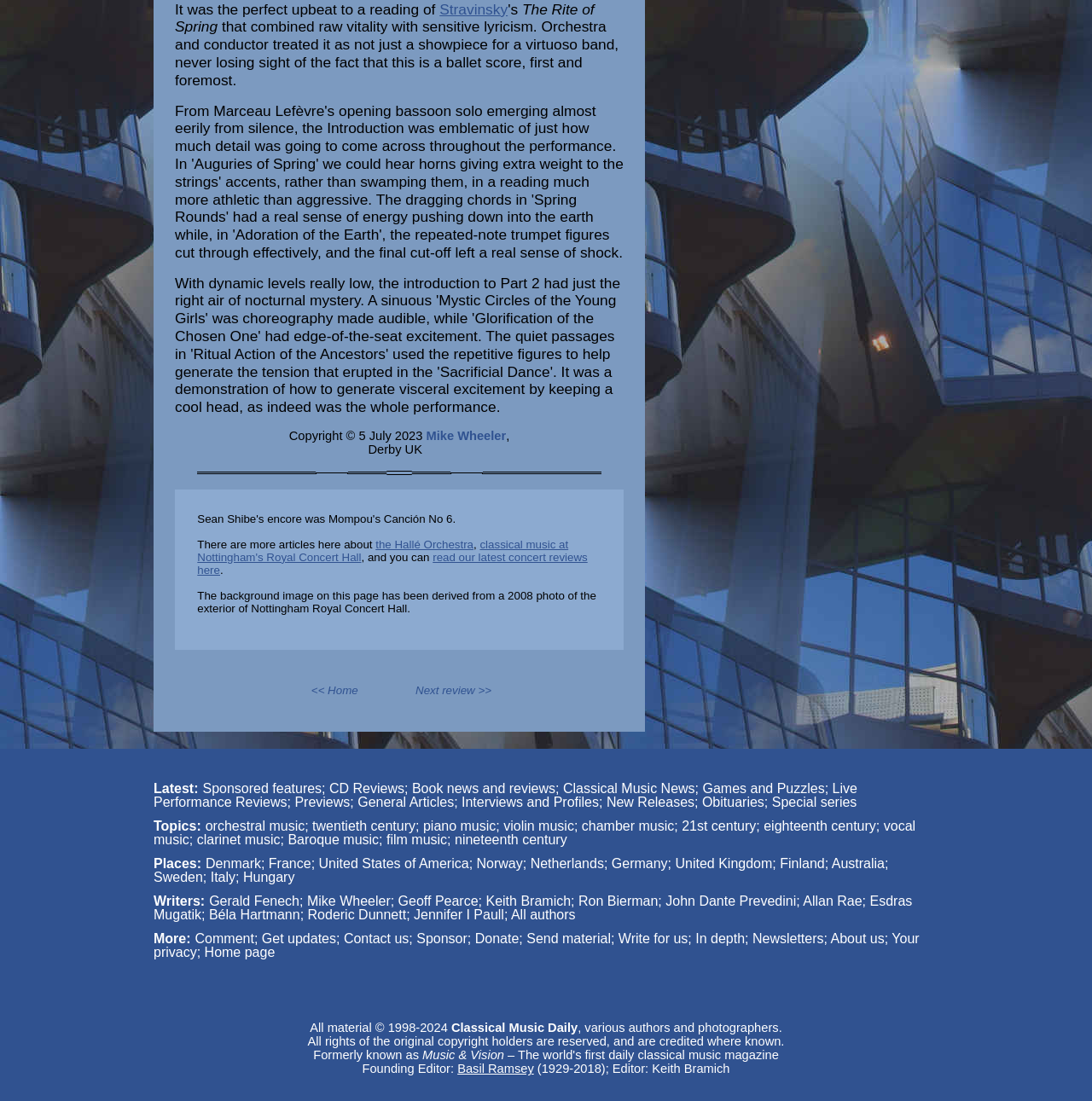Could you indicate the bounding box coordinates of the region to click in order to complete this instruction: "Click on BUY NOW".

None